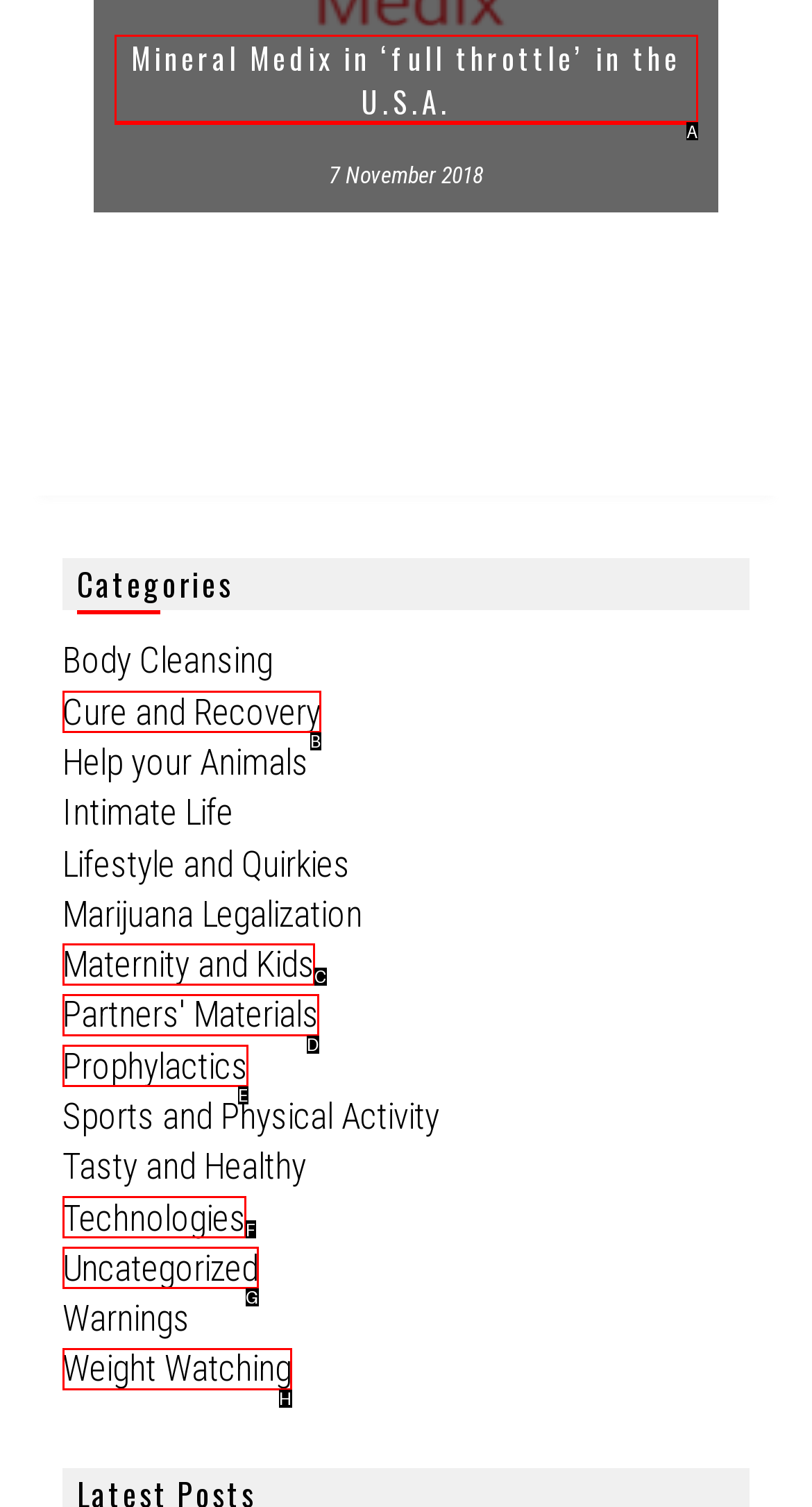Find the option that matches this description: Weight Watching
Provide the corresponding letter directly.

H